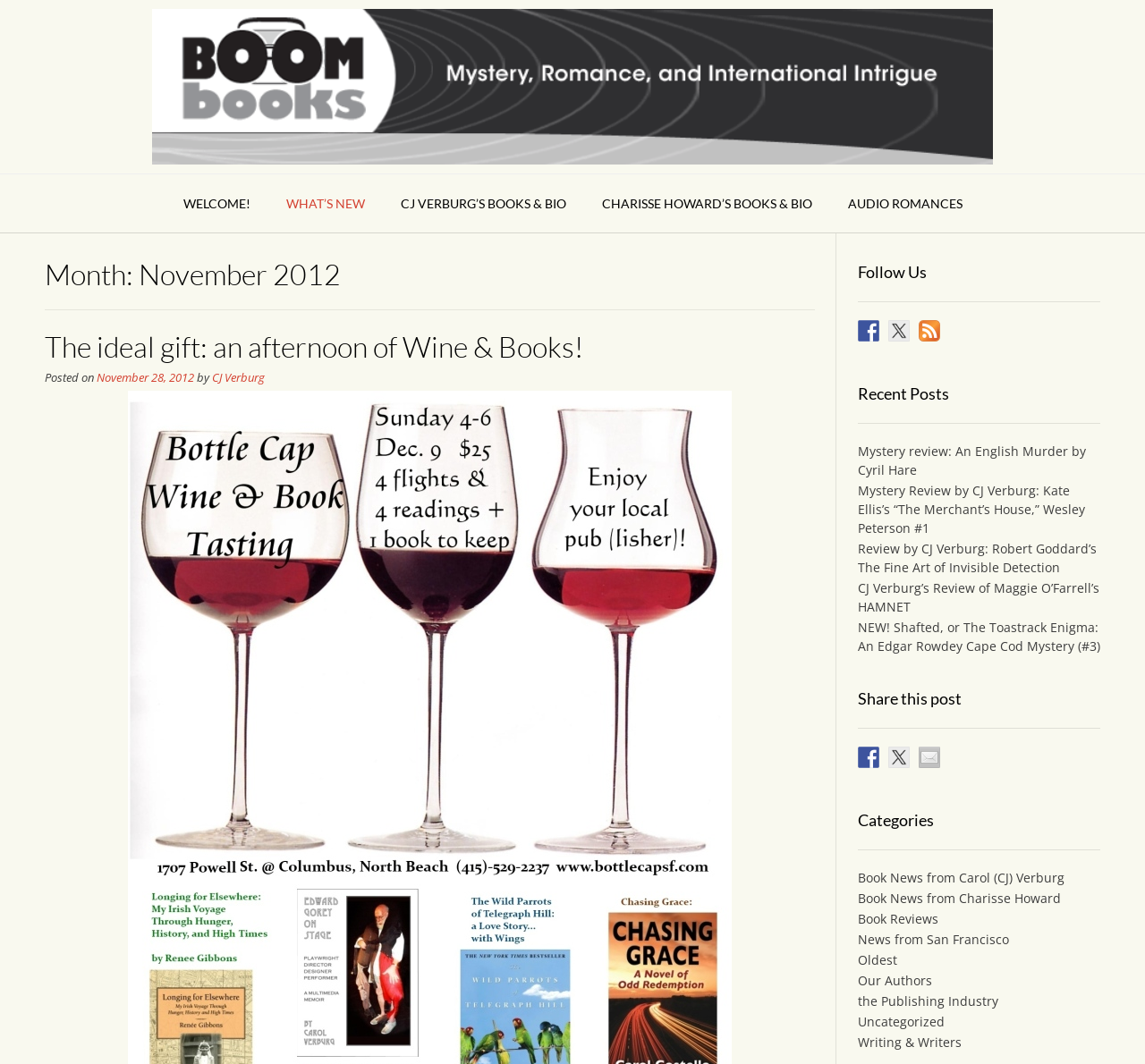Determine the main headline from the webpage and extract its text.

Month: November 2012